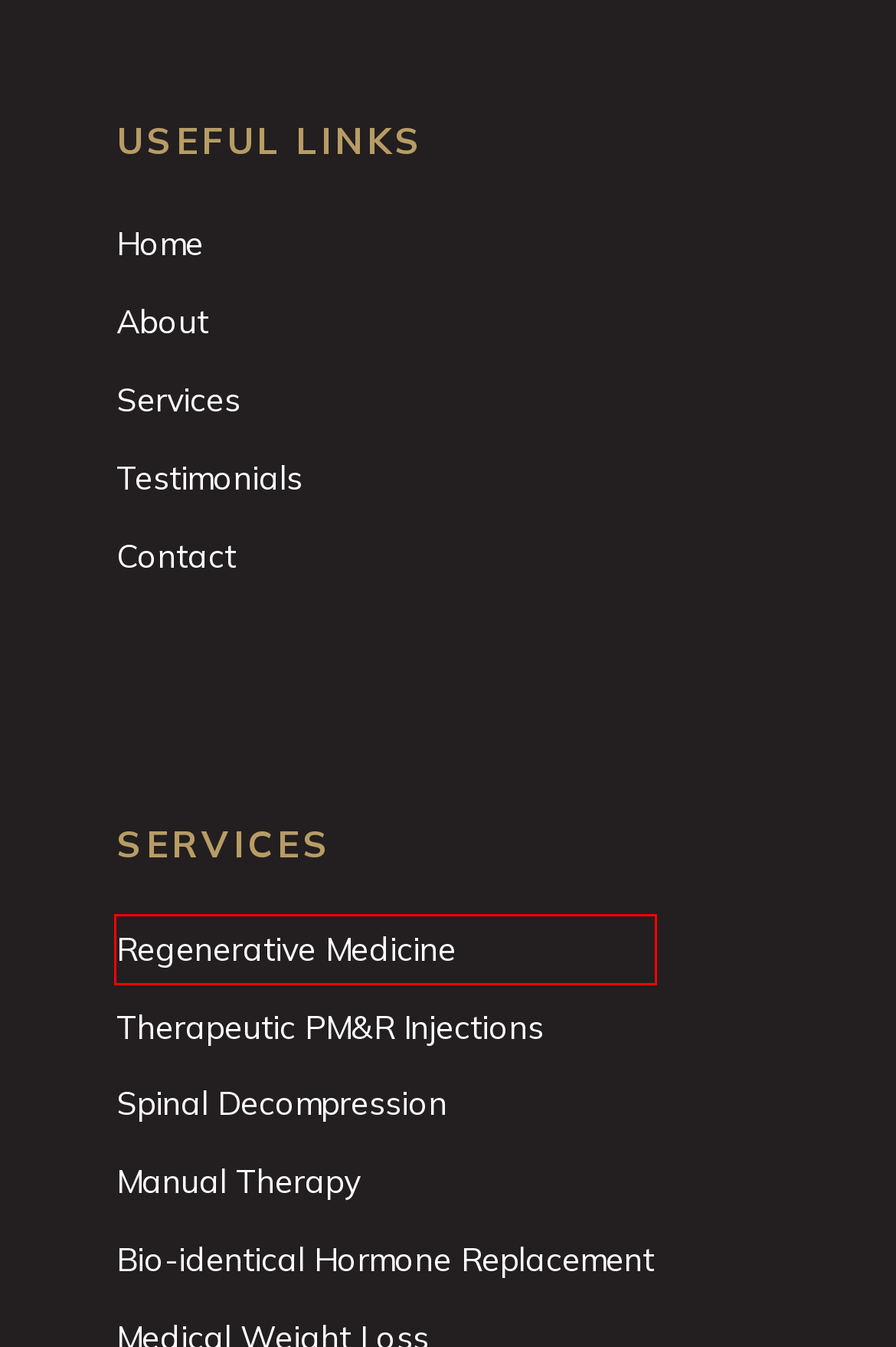Analyze the screenshot of a webpage that features a red rectangle bounding box. Pick the webpage description that best matches the new webpage you would see after clicking on the element within the red bounding box. Here are the candidates:
A. About - Core Medical & Aesthetics
B. Contact - Core Medical & Aesthetics
C. Therapeutic PM&R Injections - Core Medical
D. Regenerative Medicine - Core Medical & Aesthetics
E. Bio-identical Hormone Replacement - Core Medical
F. Our Services - Core Medical & Aesthetics
G. Spinal Decompression - Core Medical & Aesthetics
H. Testimonials - Core Medical & Aesthetics

D